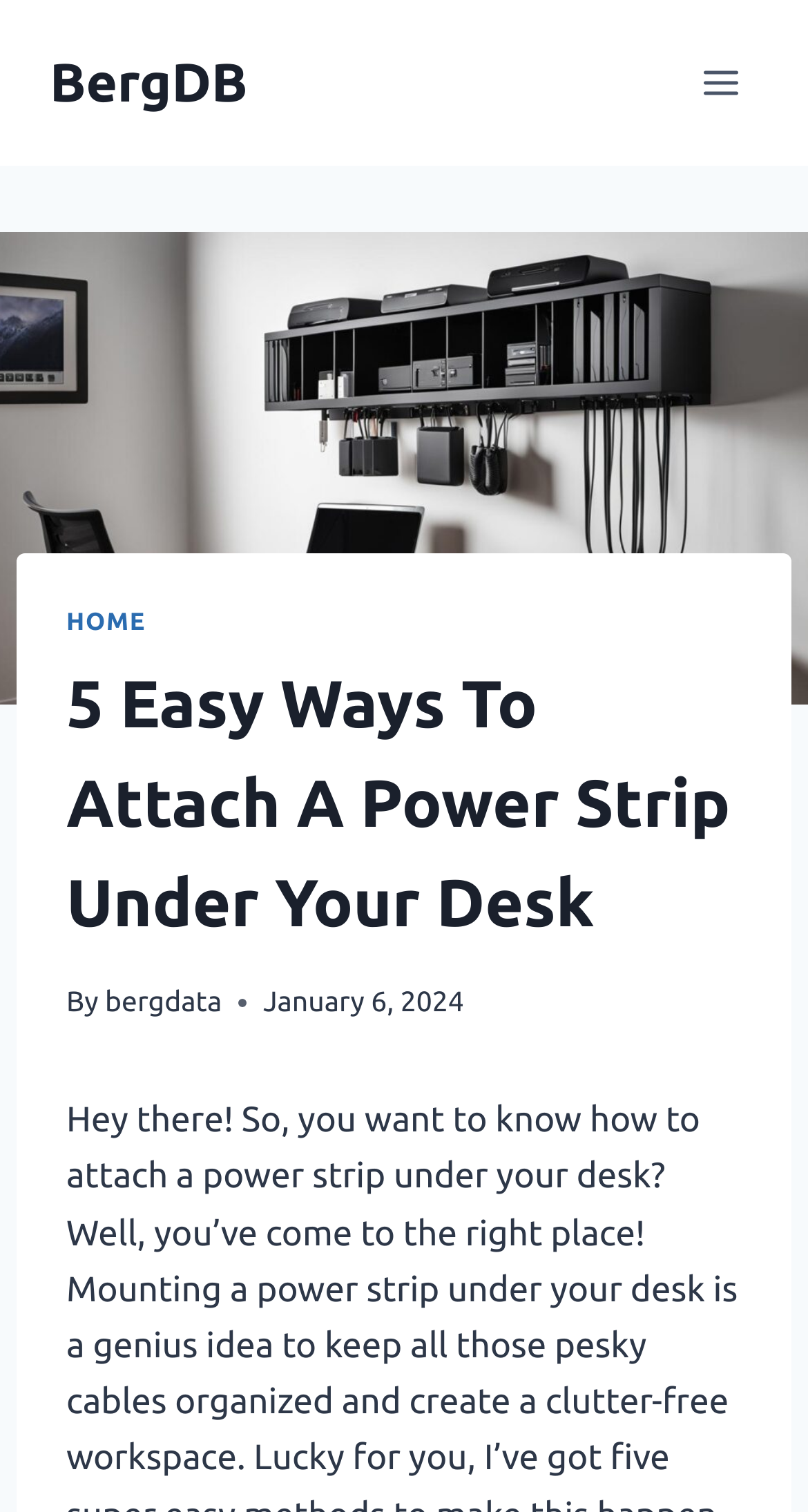Can you find the bounding box coordinates for the UI element given this description: "BergDB"? Provide the coordinates as four float numbers between 0 and 1: [left, top, right, bottom].

[0.062, 0.033, 0.306, 0.076]